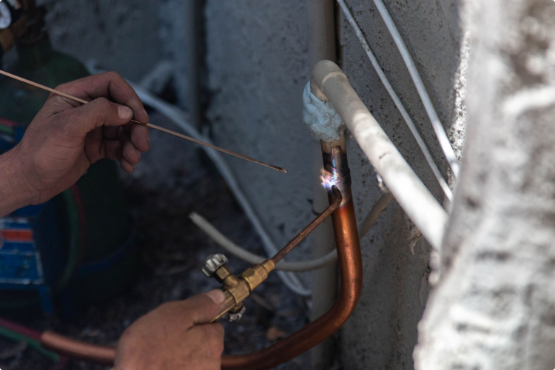Please answer the following question as detailed as possible based on the image: 
What is the hand on the left holding?

The hand on the left is holding a metal rod, likely a soldering material, that facilitates the joining of the pipes.